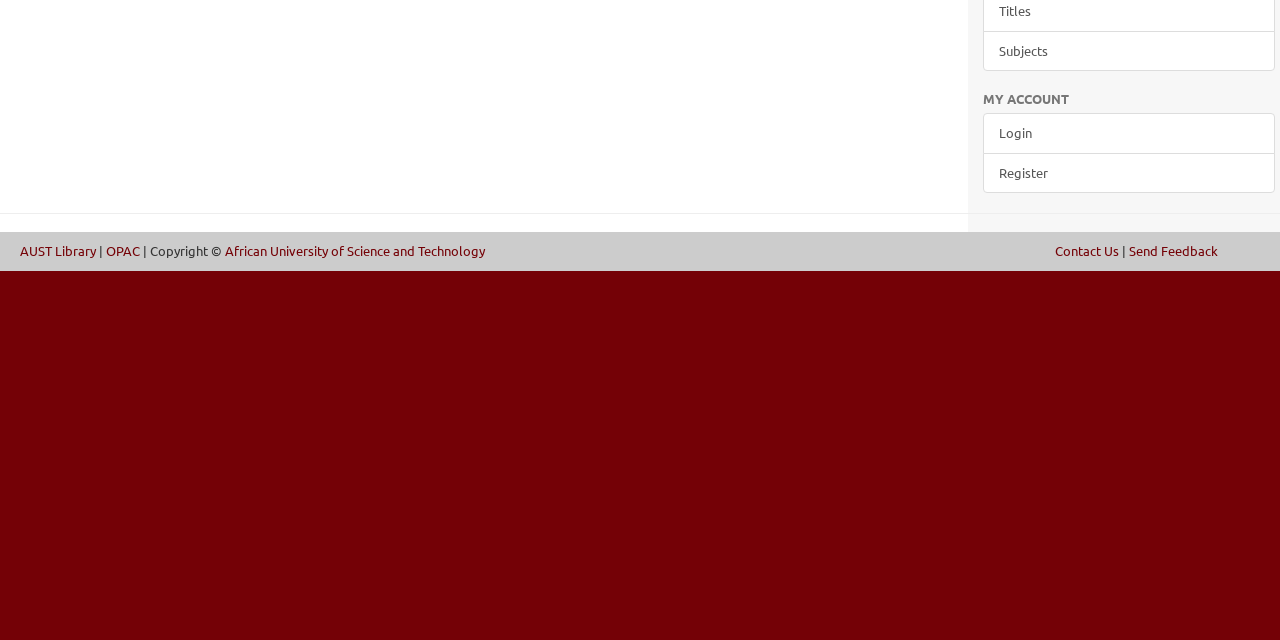Identify the bounding box of the UI component described as: "Send Feedback".

[0.882, 0.379, 0.952, 0.405]